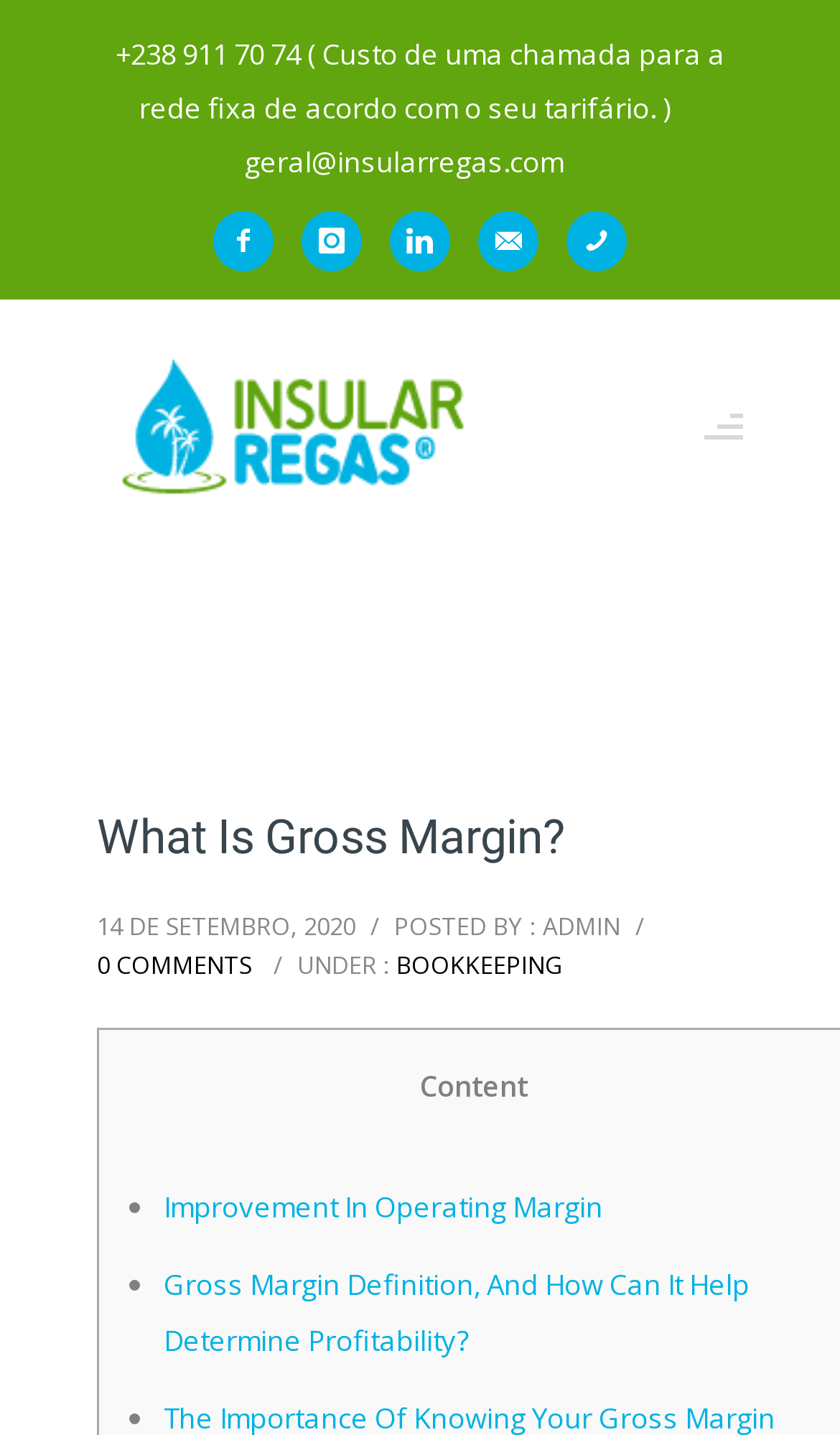Locate the bounding box of the UI element described in the following text: "aria-label="icon-linkedin"".

[0.464, 0.147, 0.562, 0.189]